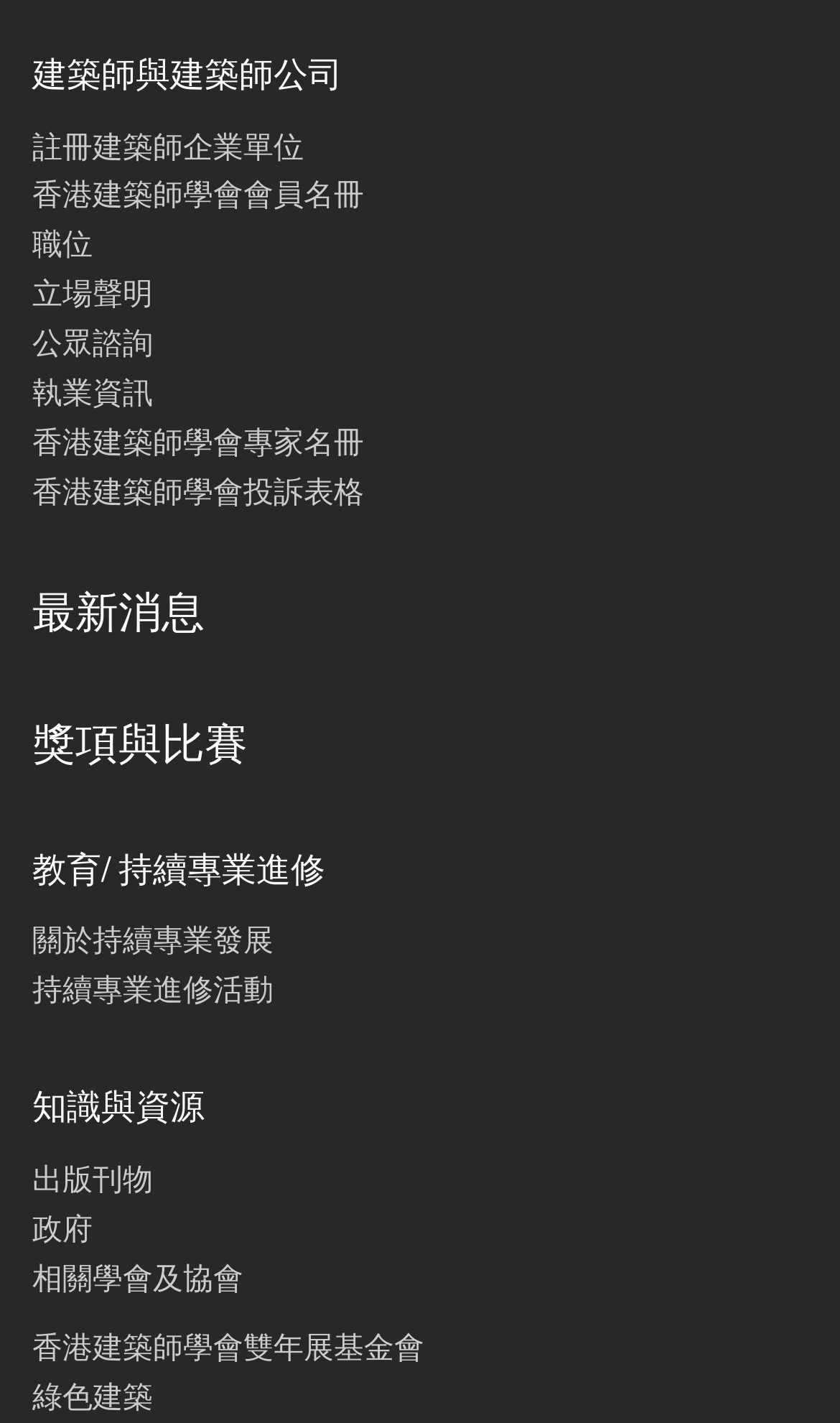Identify the bounding box coordinates of the clickable region required to complete the instruction: "register as an architect company". The coordinates should be given as four float numbers within the range of 0 and 1, i.e., [left, top, right, bottom].

[0.038, 0.093, 0.362, 0.116]